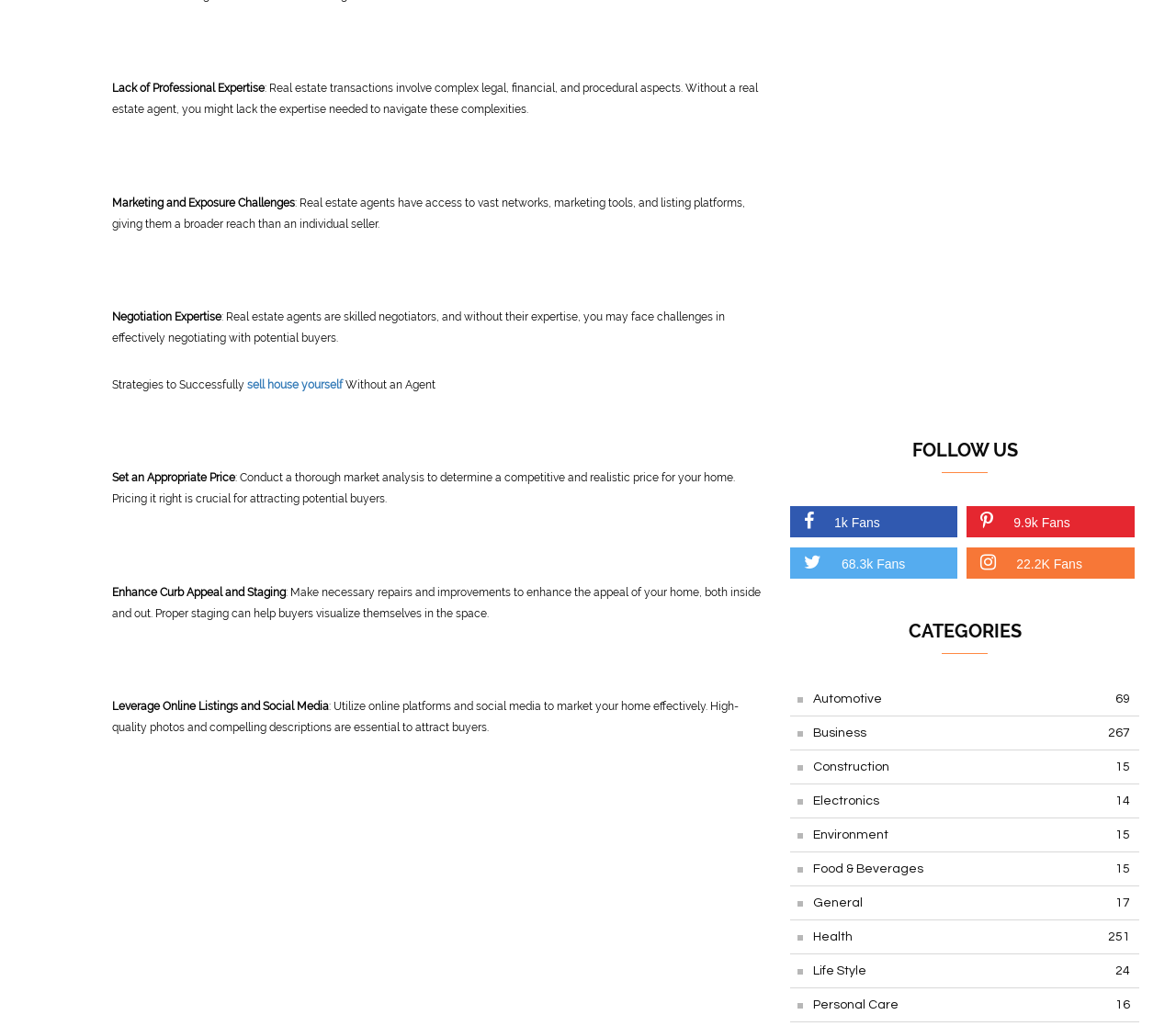What are the challenges of selling a house without an agent?
Could you answer the question in a detailed manner, providing as much information as possible?

The webpage lists three challenges of selling a house without an agent, which are lack of professional expertise, marketing and exposure challenges, and negotiation expertise. These challenges are mentioned in the static text elements with IDs 1029, 1033, and 1037 respectively.